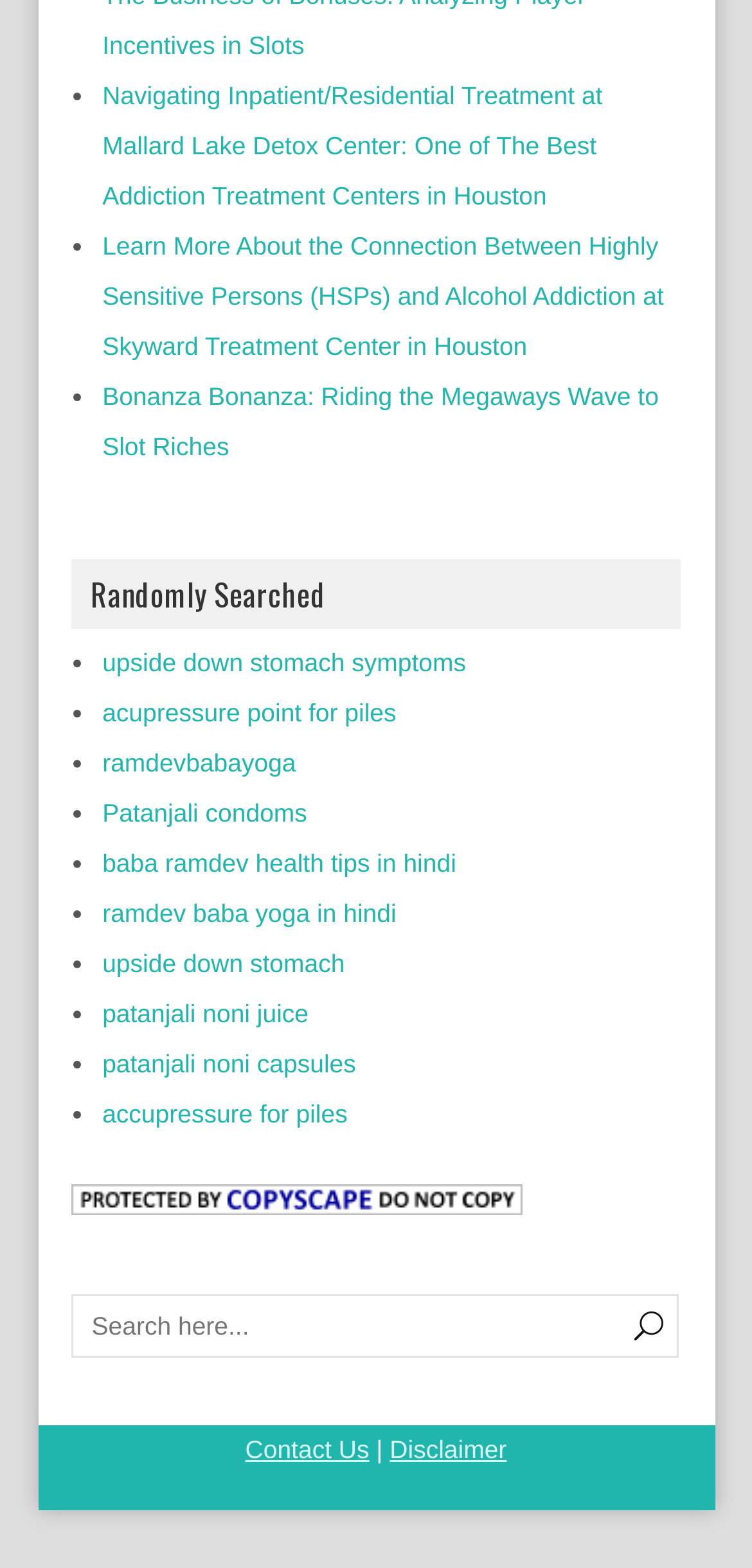Provide the bounding box coordinates of the HTML element this sentence describes: "name="searchsubmit" value="U"".

[0.82, 0.825, 0.905, 0.865]